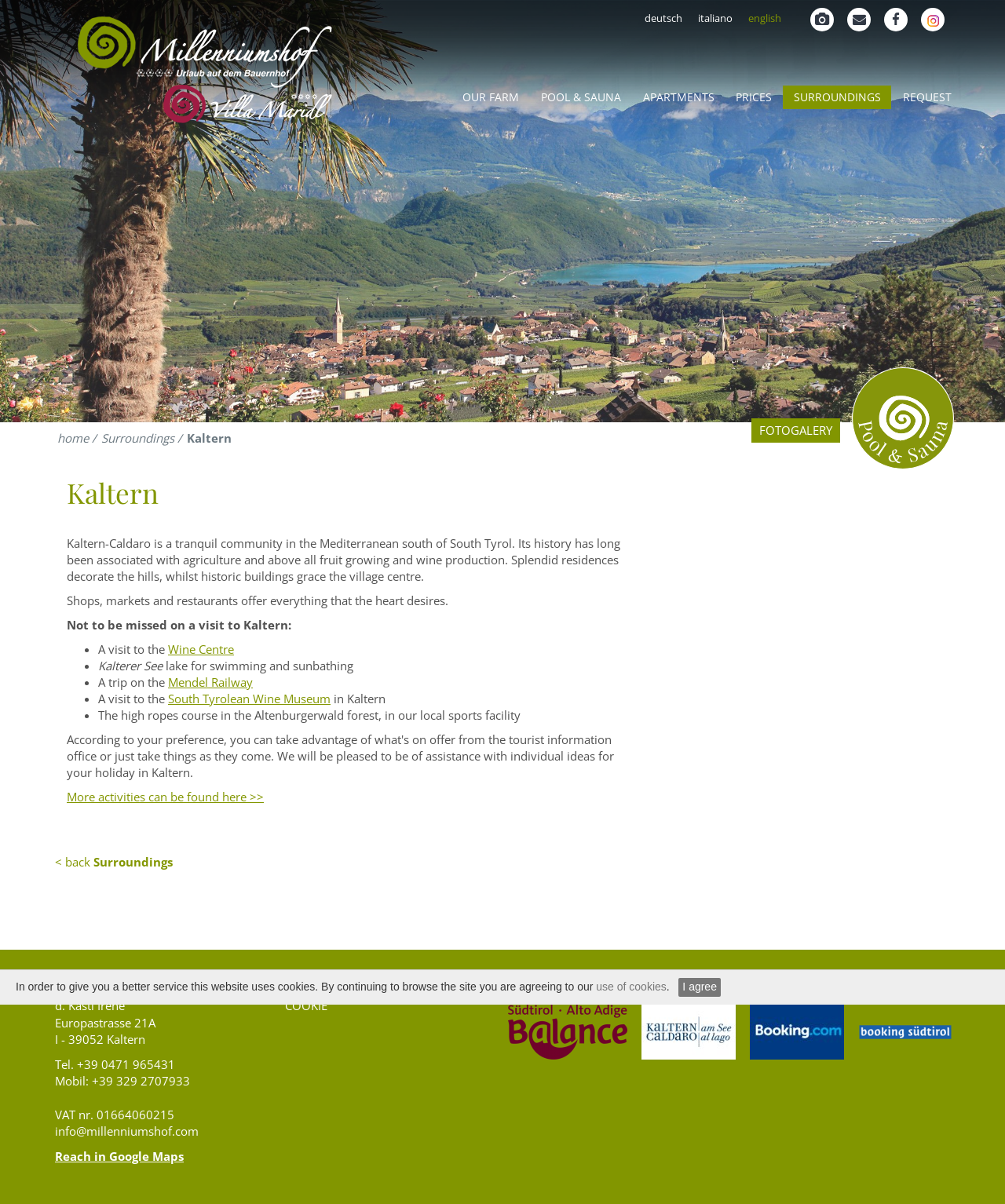Give the bounding box coordinates for the element described as: "Wealthy Affiliate Review".

None